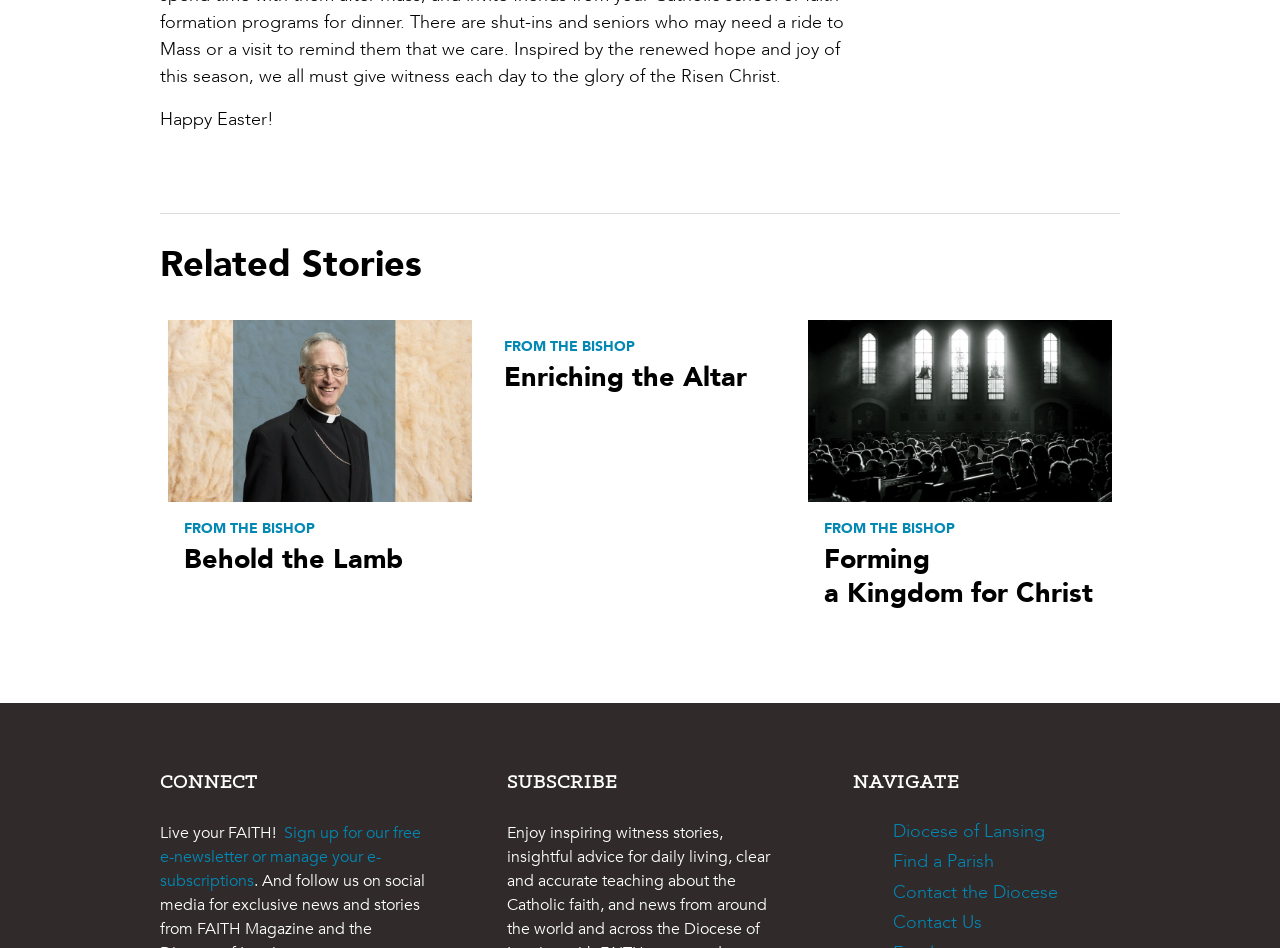Please give a one-word or short phrase response to the following question: 
How many articles are on the webpage?

3